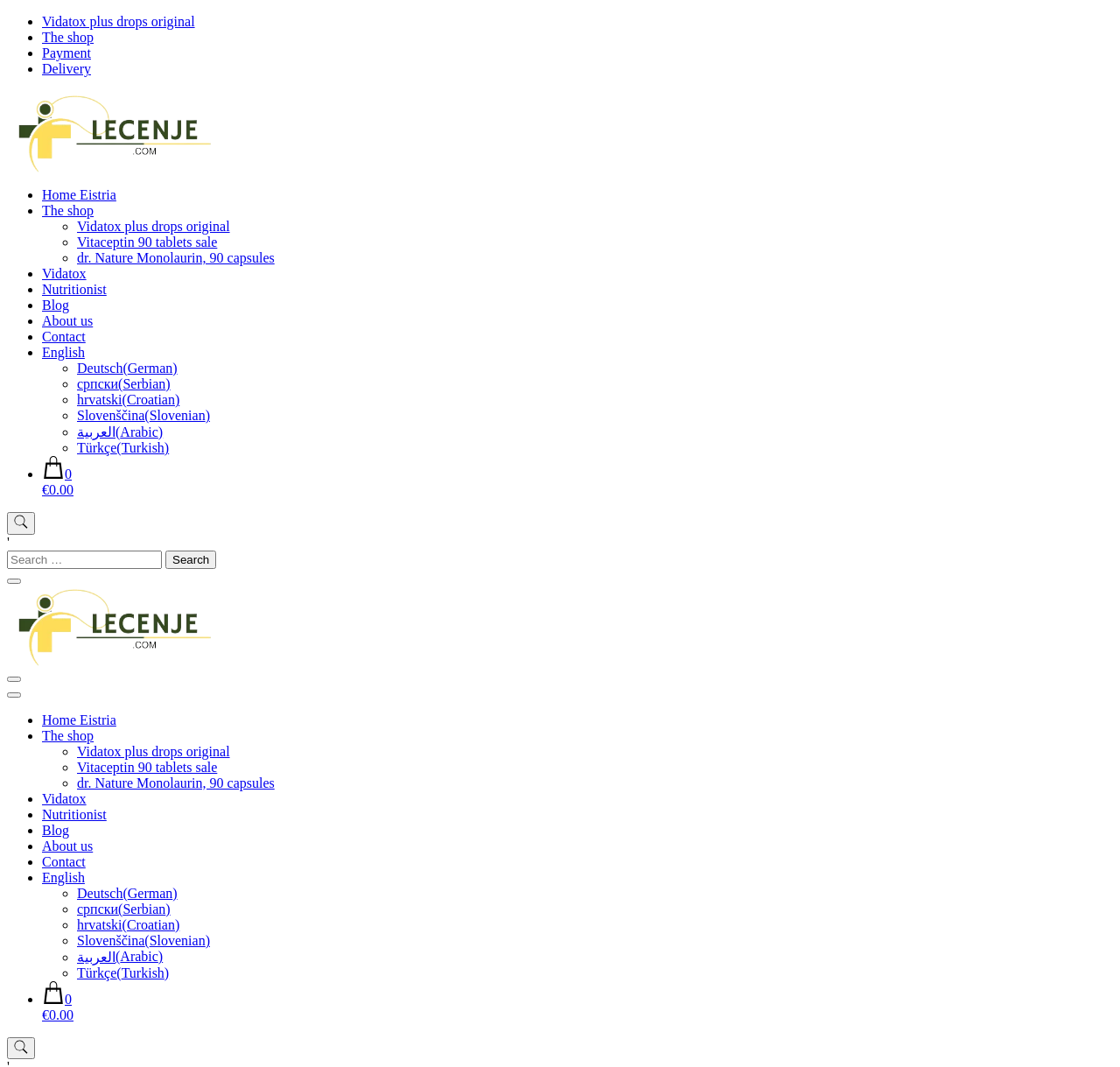Answer succinctly with a single word or phrase:
What is the purpose of the search form?

To search for products